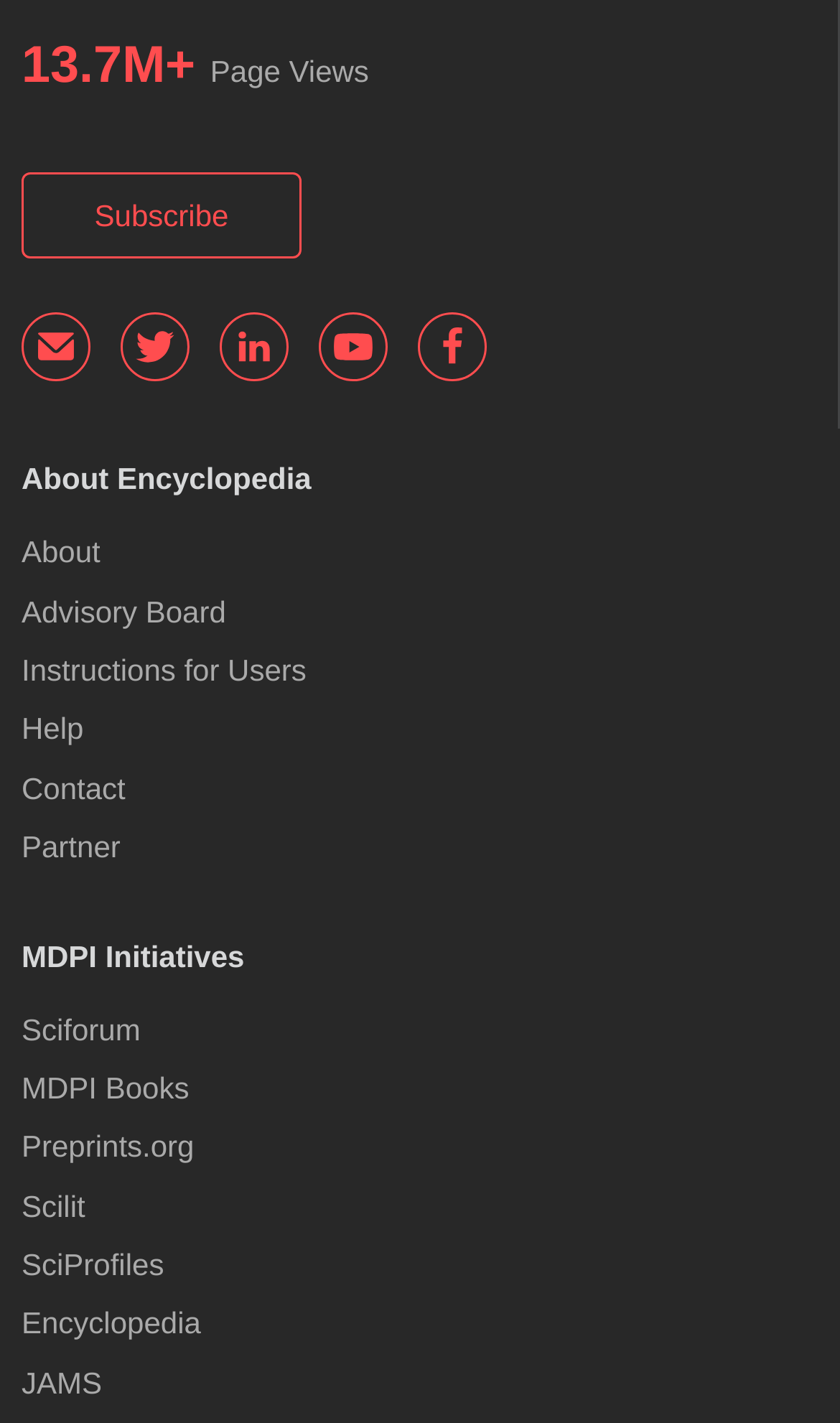What is the last link at the bottom of the webpage?
Respond to the question with a well-detailed and thorough answer.

The last link at the bottom of the webpage is 'JAMS', which is part of the 'MDPI Initiatives' section.